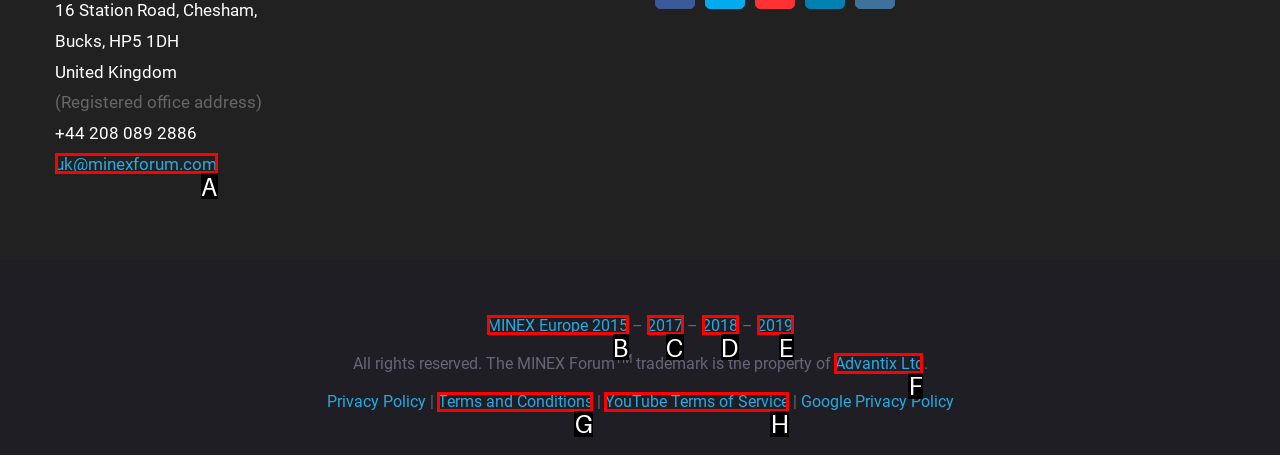Tell me which one HTML element I should click to complete the following task: go to Advantix Ltd Answer with the option's letter from the given choices directly.

F